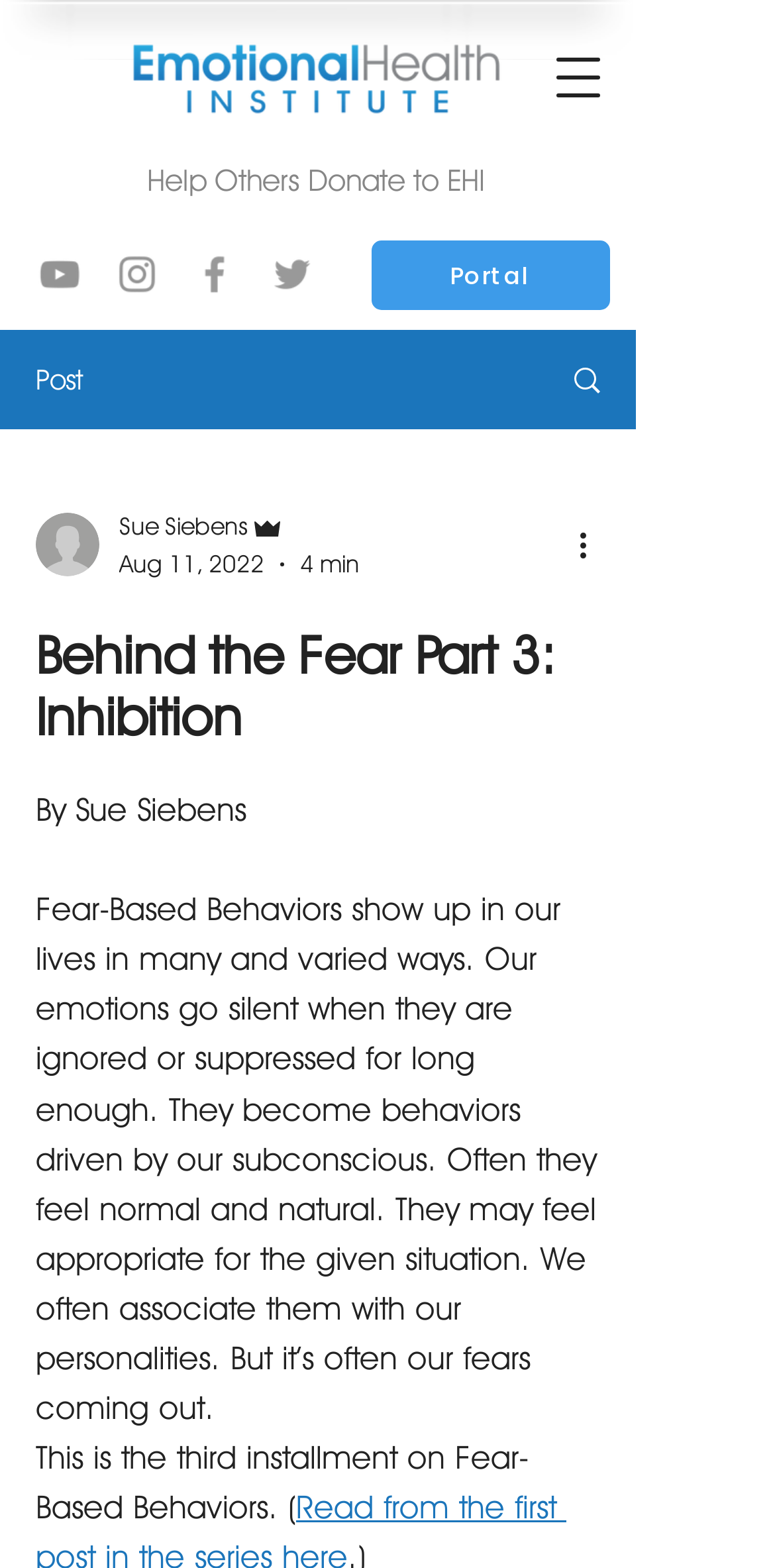Locate the bounding box coordinates of the area where you should click to accomplish the instruction: "Read the post".

[0.046, 0.398, 0.774, 0.477]